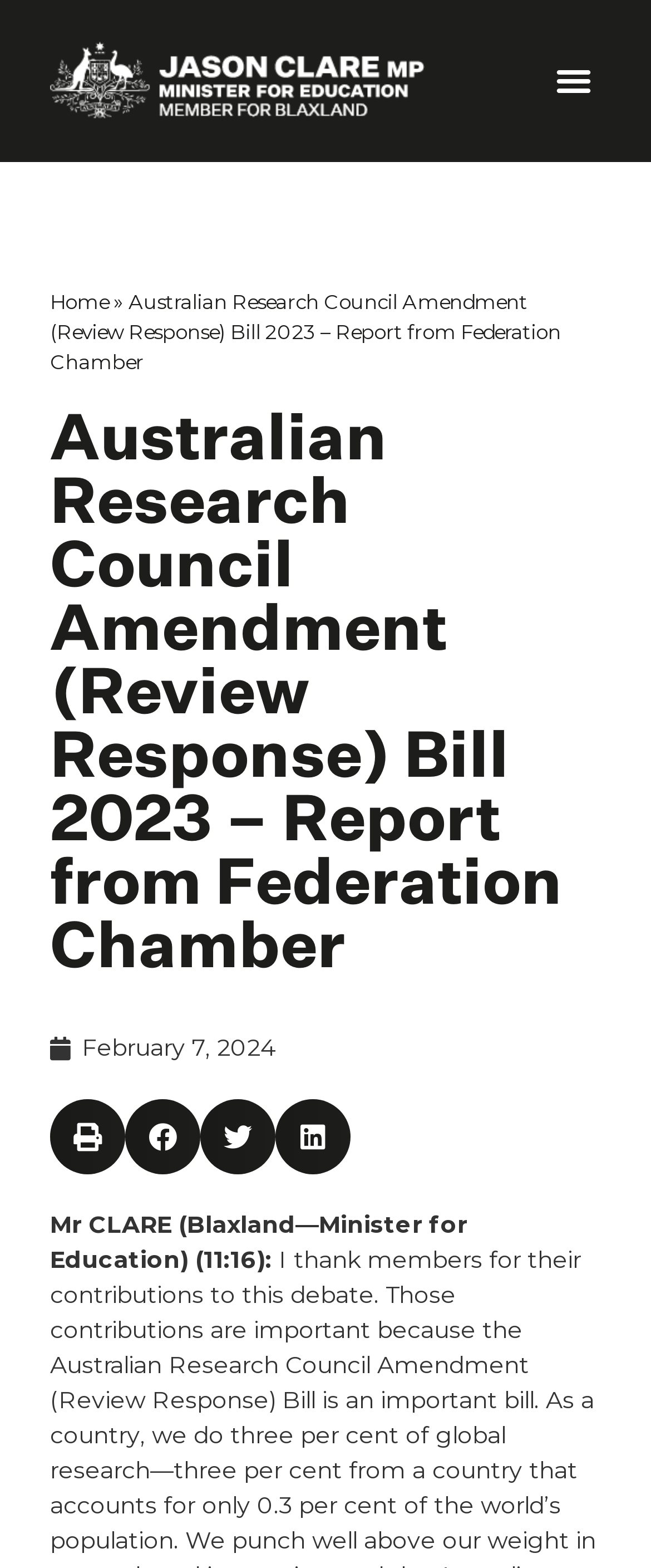What is the headline of the webpage?

Australian Research Council Amendment (Review Response) Bill 2023 – Report from Federation Chamber